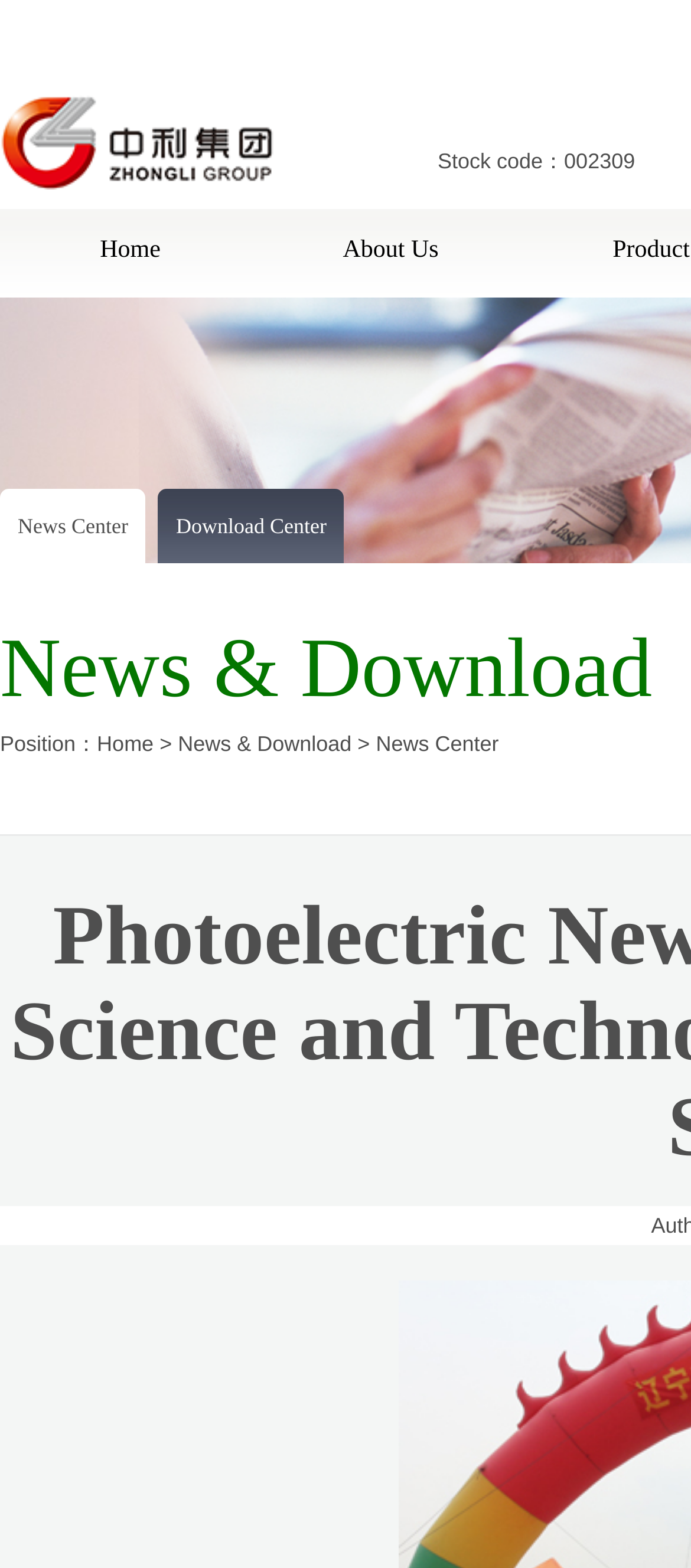Answer the following inquiry with a single word or phrase:
What is the current page position?

Home